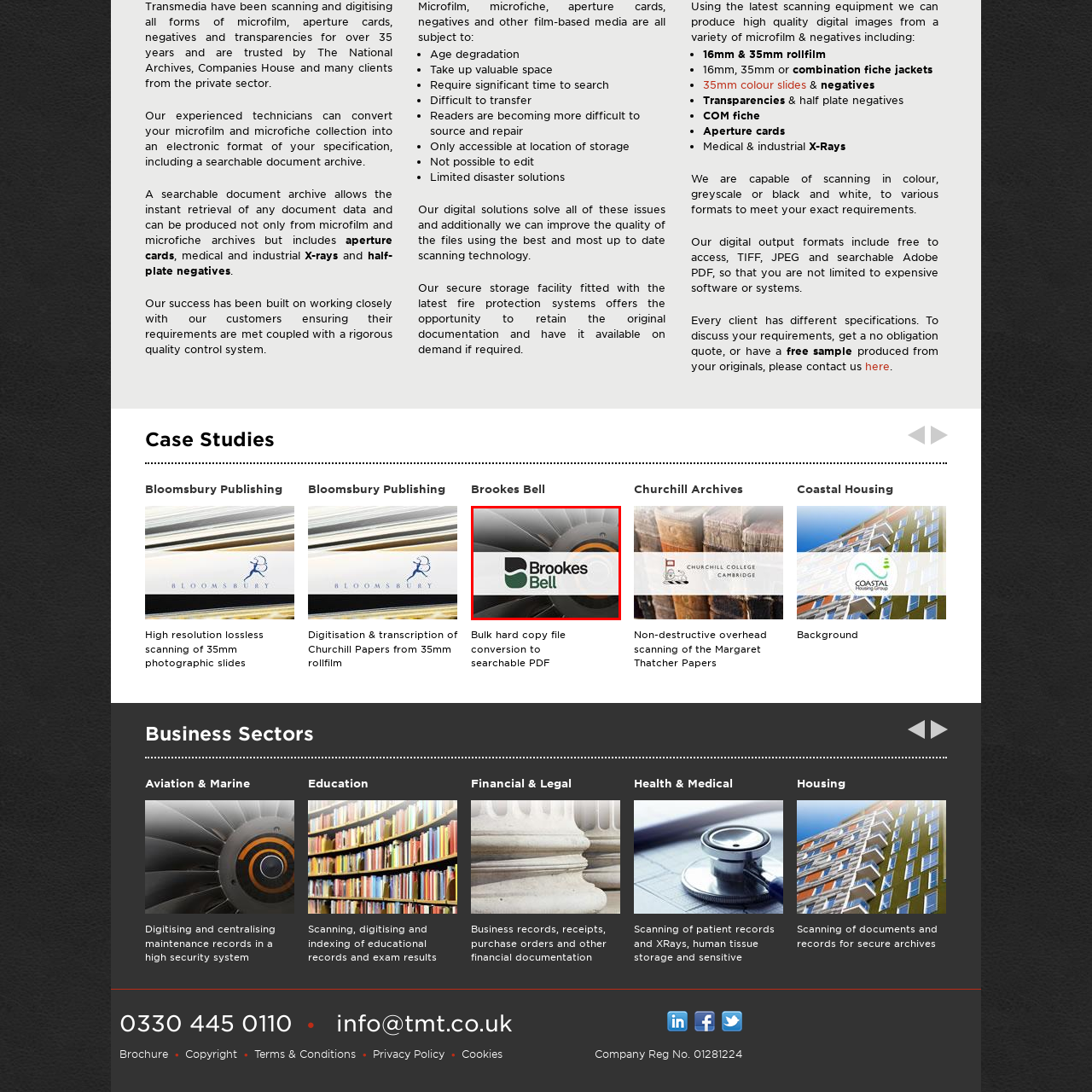Look closely at the section within the red border and give a one-word or brief phrase response to this question: 
What does Brookes Bell transform into digital formats?

Hard copy files